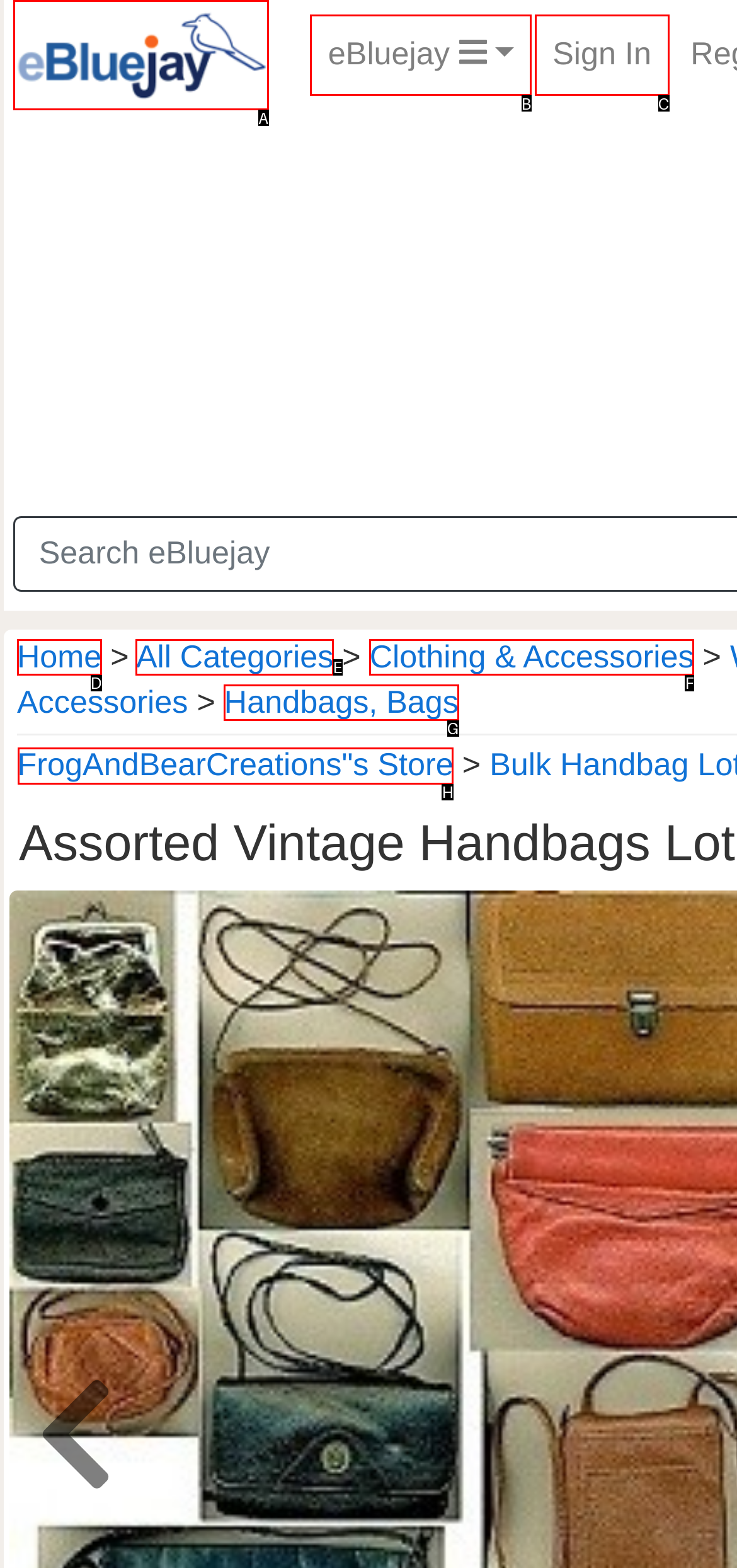To execute the task: Visit DIW ECON page, which one of the highlighted HTML elements should be clicked? Answer with the option's letter from the choices provided.

None